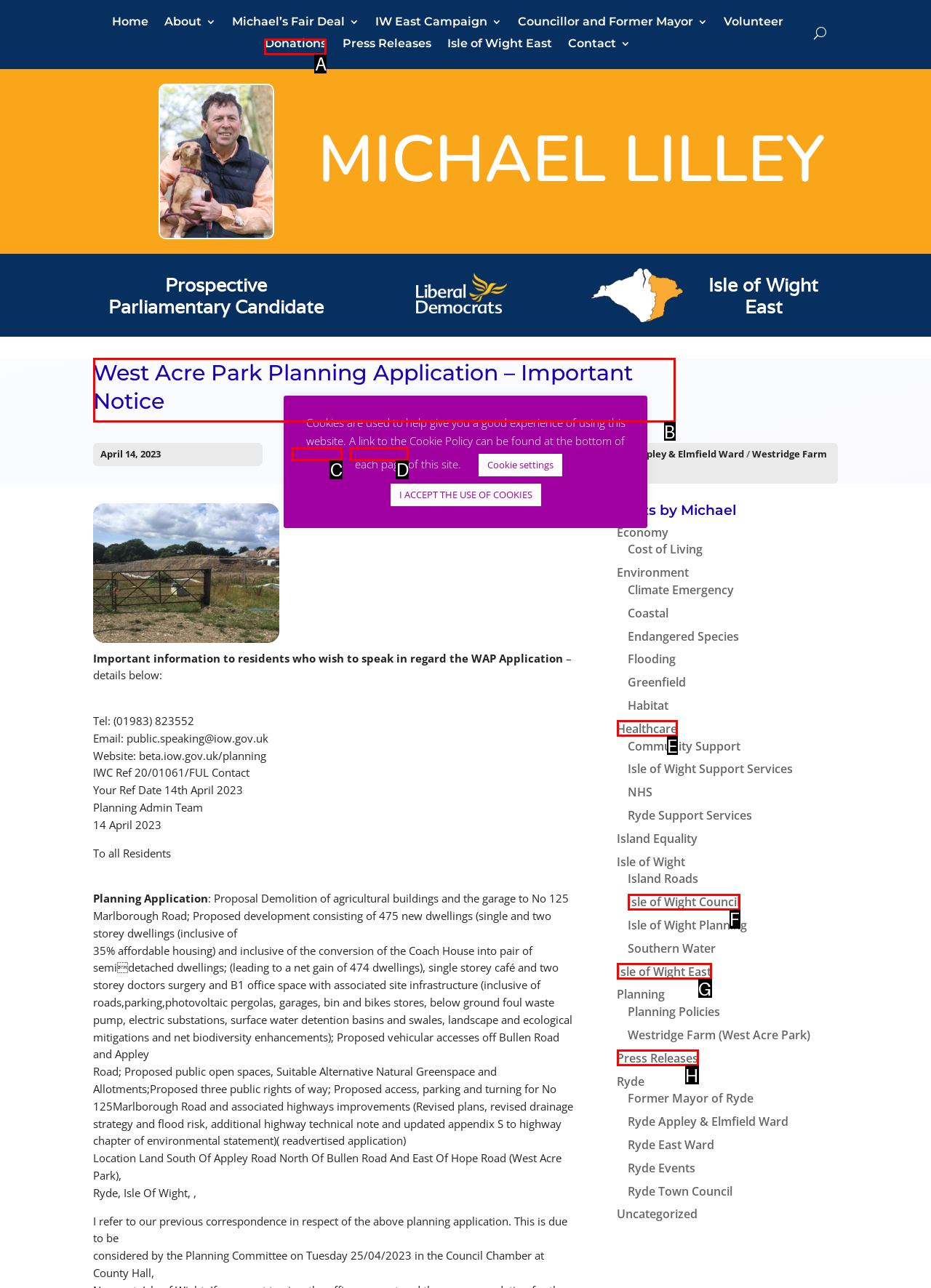Please indicate which option's letter corresponds to the task: Read the Oppo F11 Pro Overview article by examining the highlighted elements in the screenshot.

None